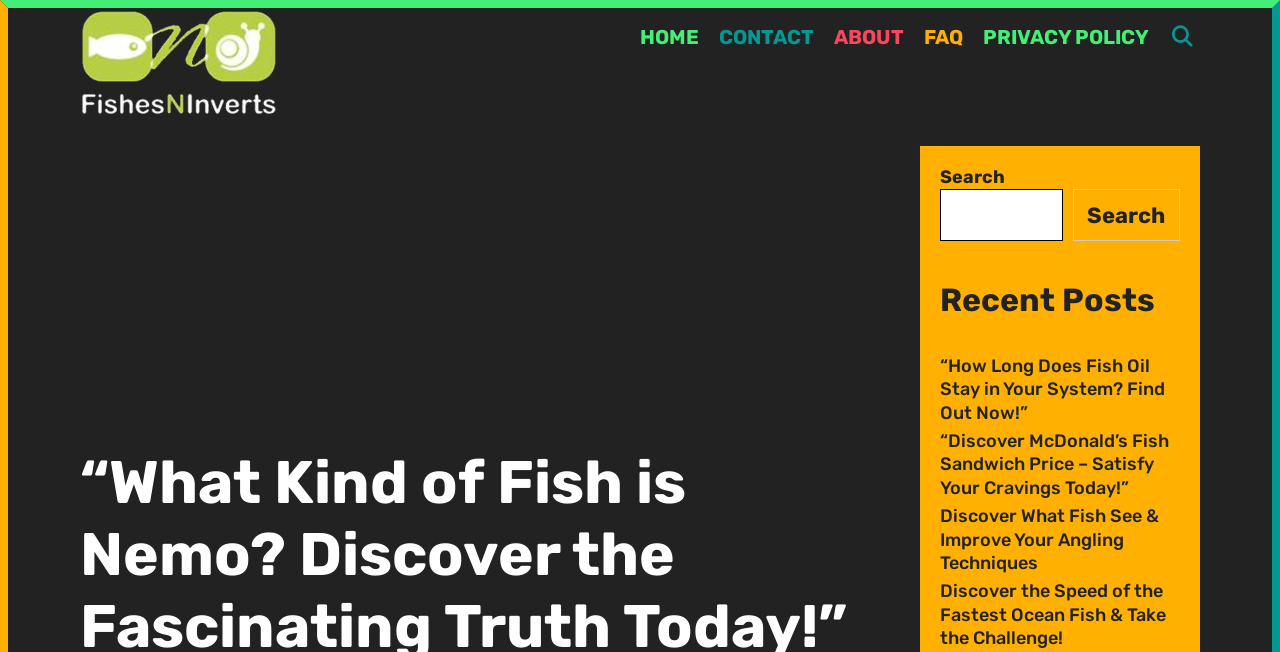What type of posts are listed below the search bar?
Look at the image and answer the question with a single word or phrase.

Recent Posts